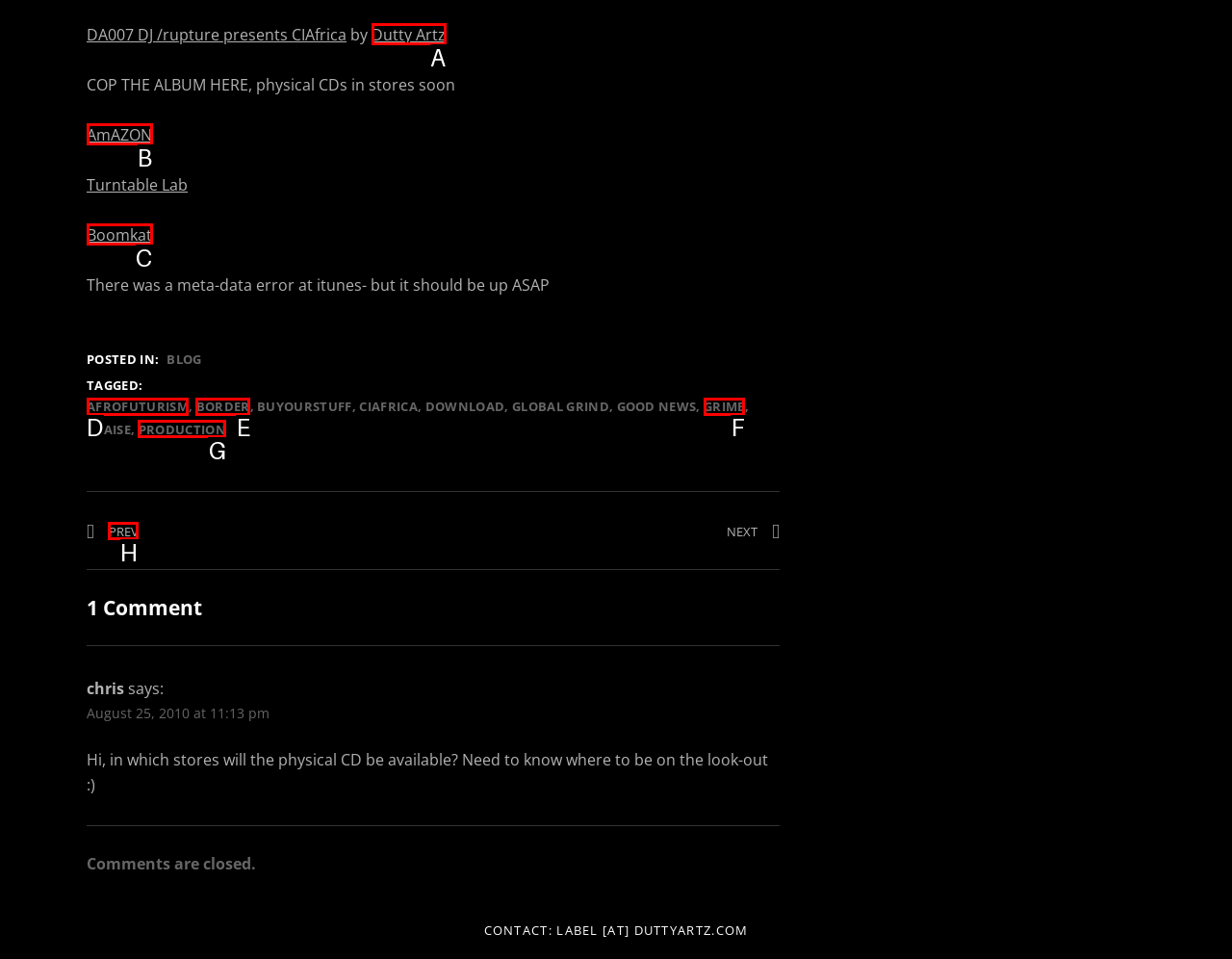Tell me the letter of the UI element I should click to accomplish the task: Click on the link to the previous post based on the choices provided in the screenshot.

H